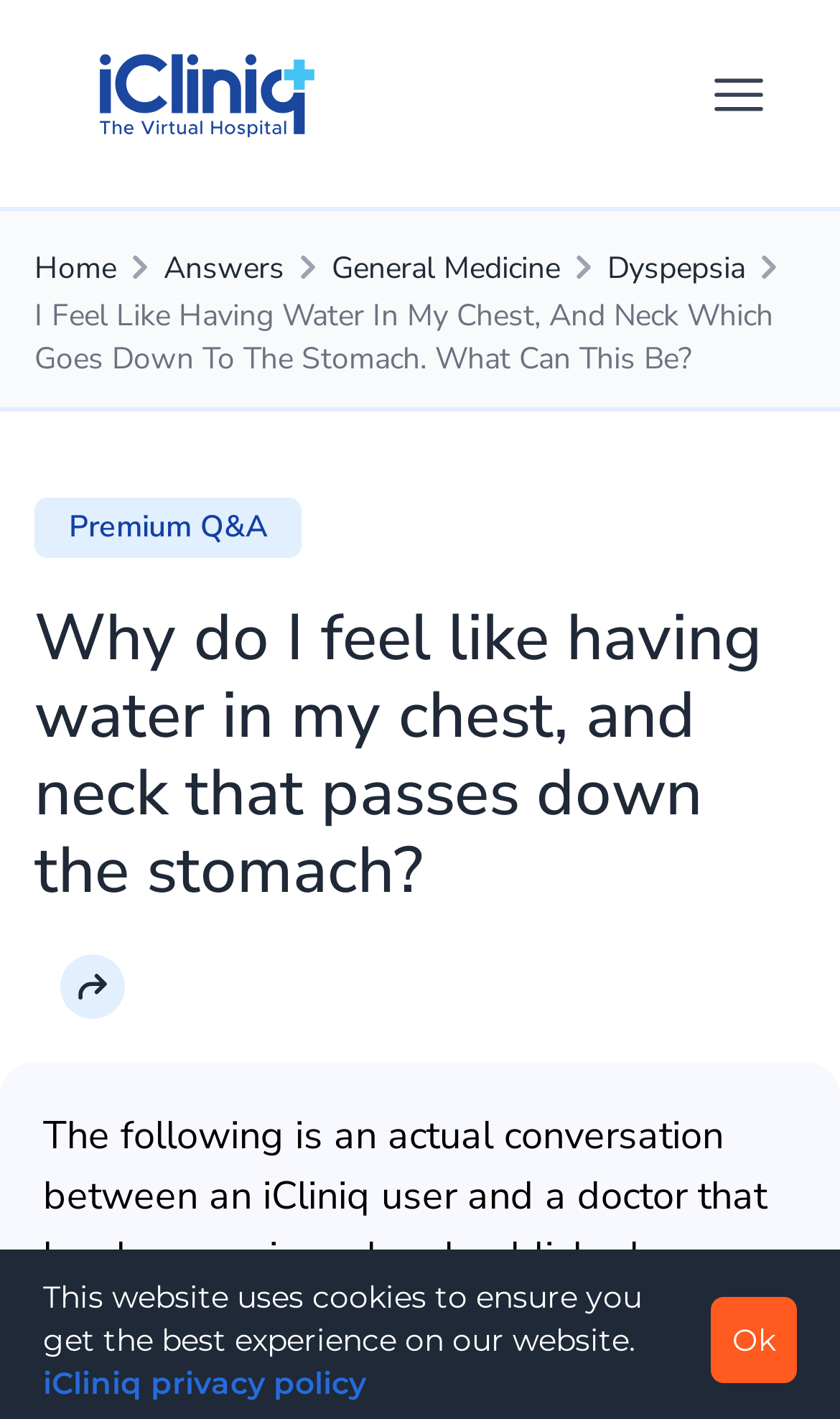Show the bounding box coordinates for the element that needs to be clicked to execute the following instruction: "Go to Home". Provide the coordinates in the form of four float numbers between 0 and 1, i.e., [left, top, right, bottom].

[0.041, 0.175, 0.138, 0.203]